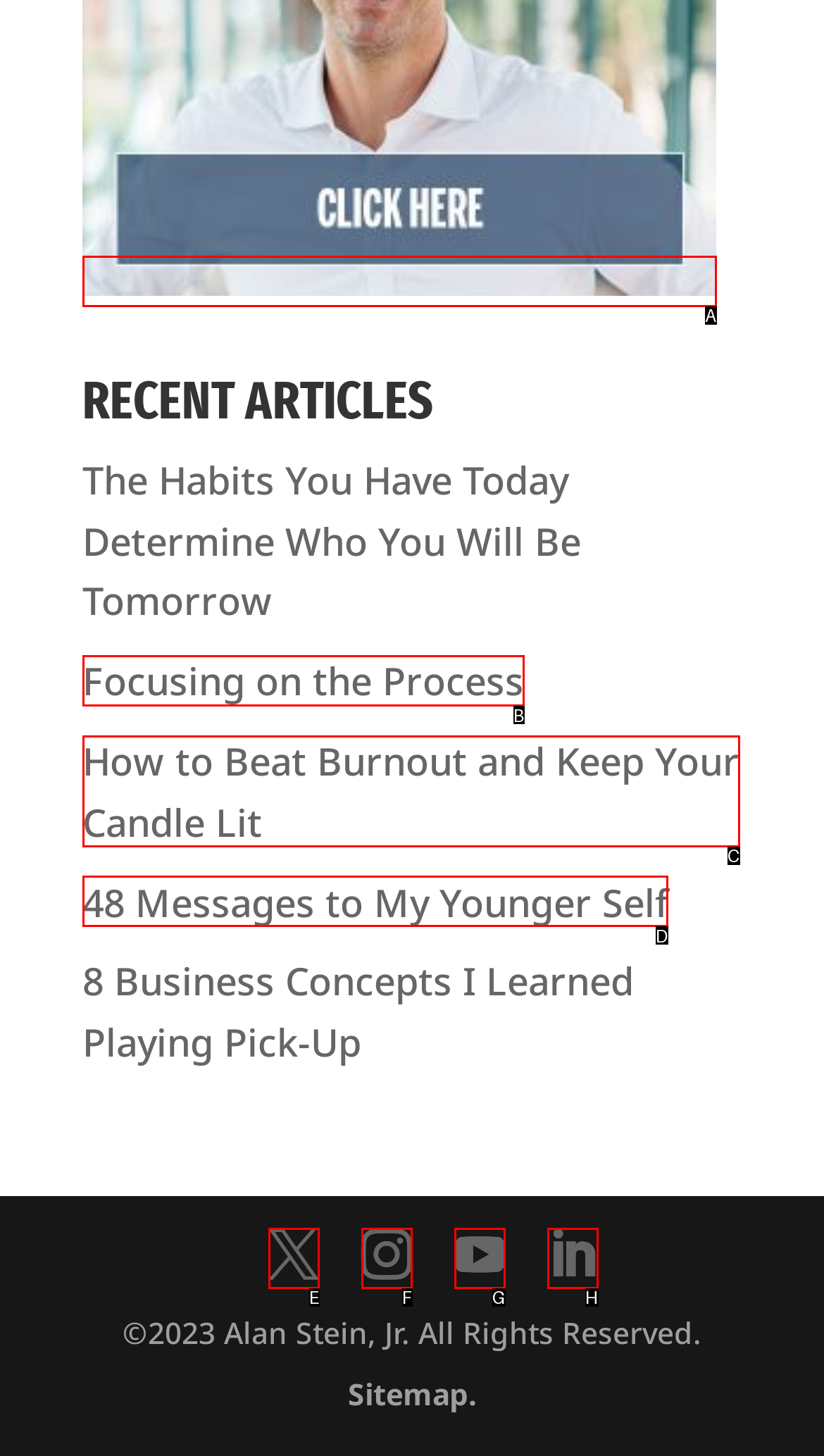Identify which HTML element matches the description: LinkedIn
Provide your answer in the form of the letter of the correct option from the listed choices.

H